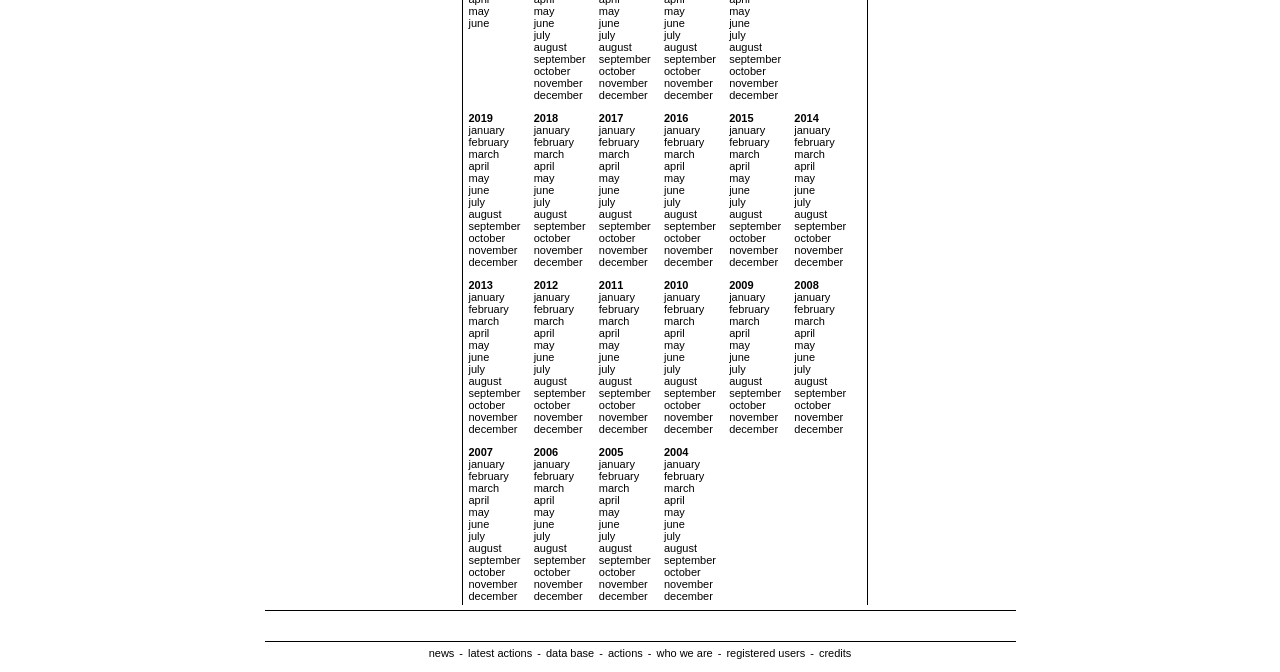From the given element description: "June 3, 2024", find the bounding box for the UI element. Provide the coordinates as four float numbers between 0 and 1, in the order [left, top, right, bottom].

None